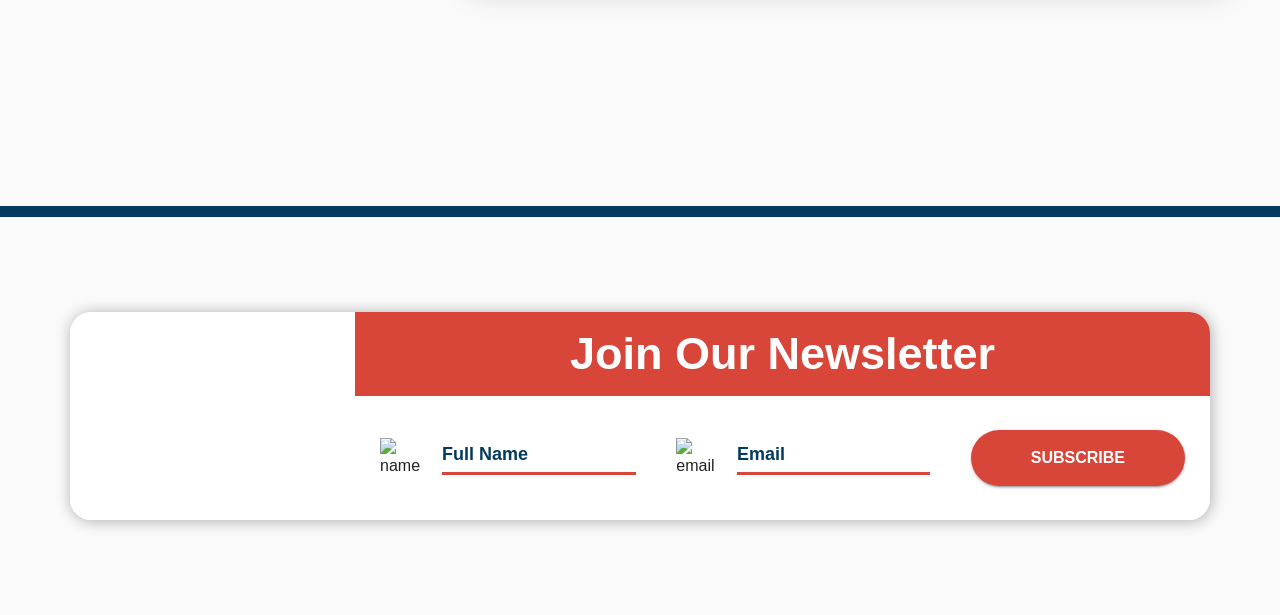Reply to the question with a single word or phrase:
What is the label above the first input field?

Full Name